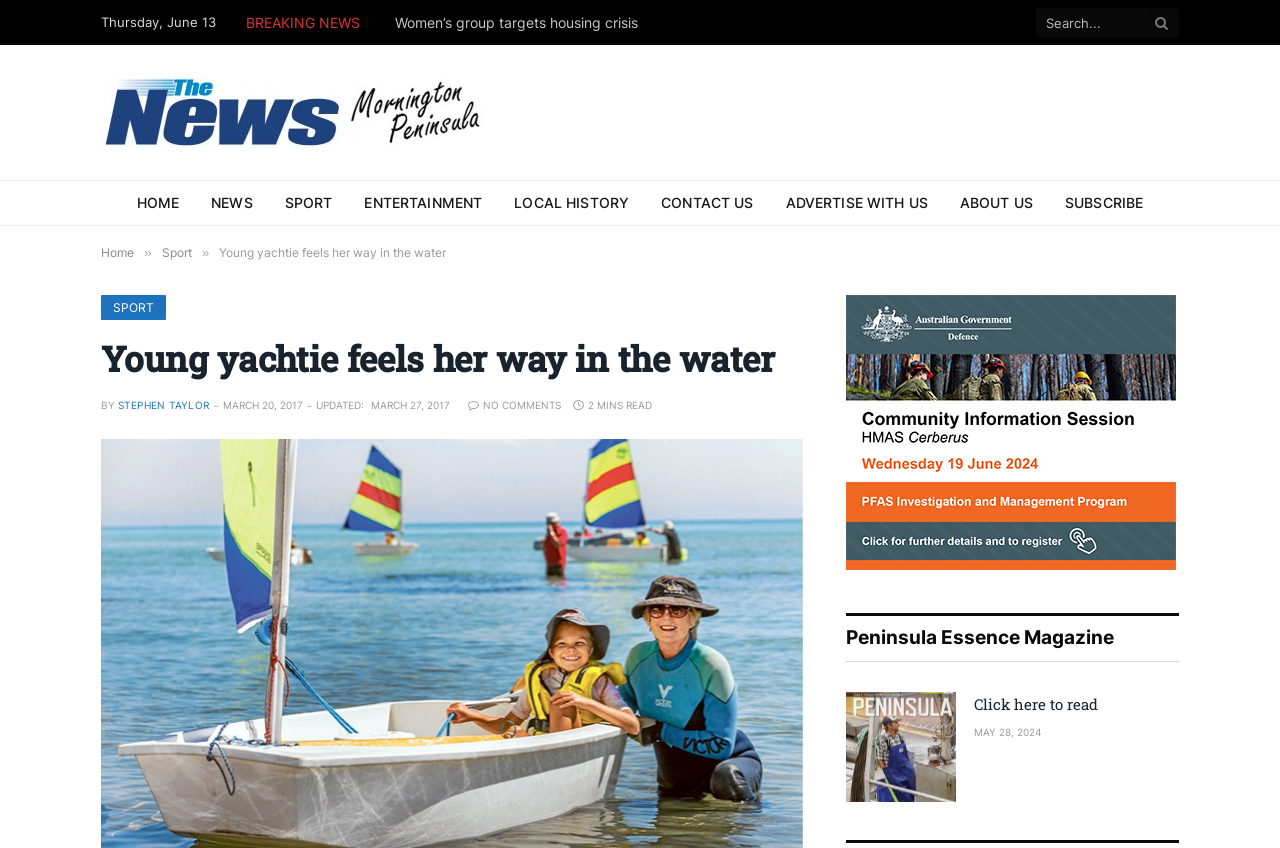Identify the bounding box coordinates of the area that should be clicked in order to complete the given instruction: "click the logo". The bounding box coordinates should be four float numbers between 0 and 1, i.e., [left, top, right, bottom].

None